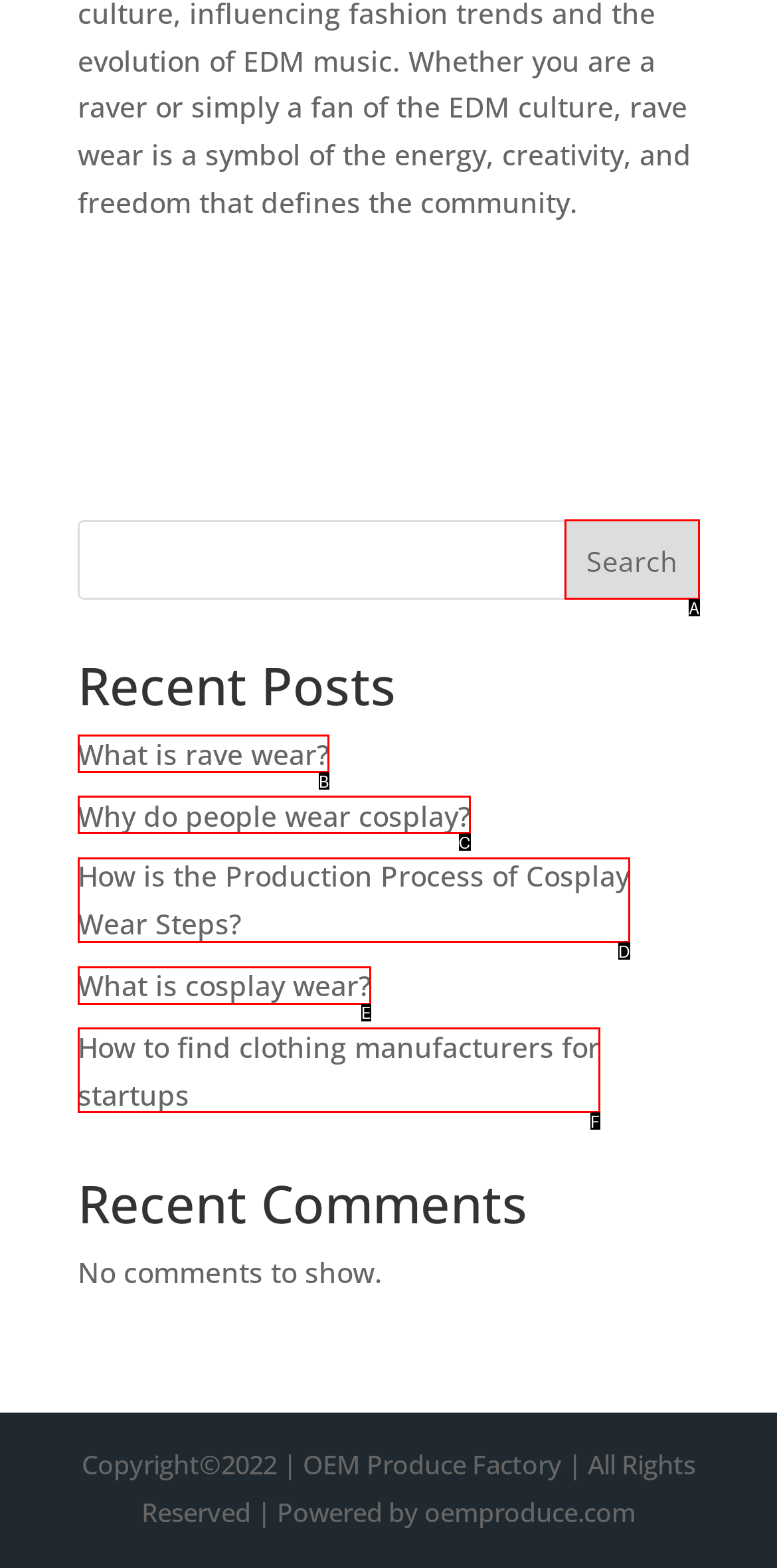Select the HTML element that matches the description: Search. Provide the letter of the chosen option as your answer.

A